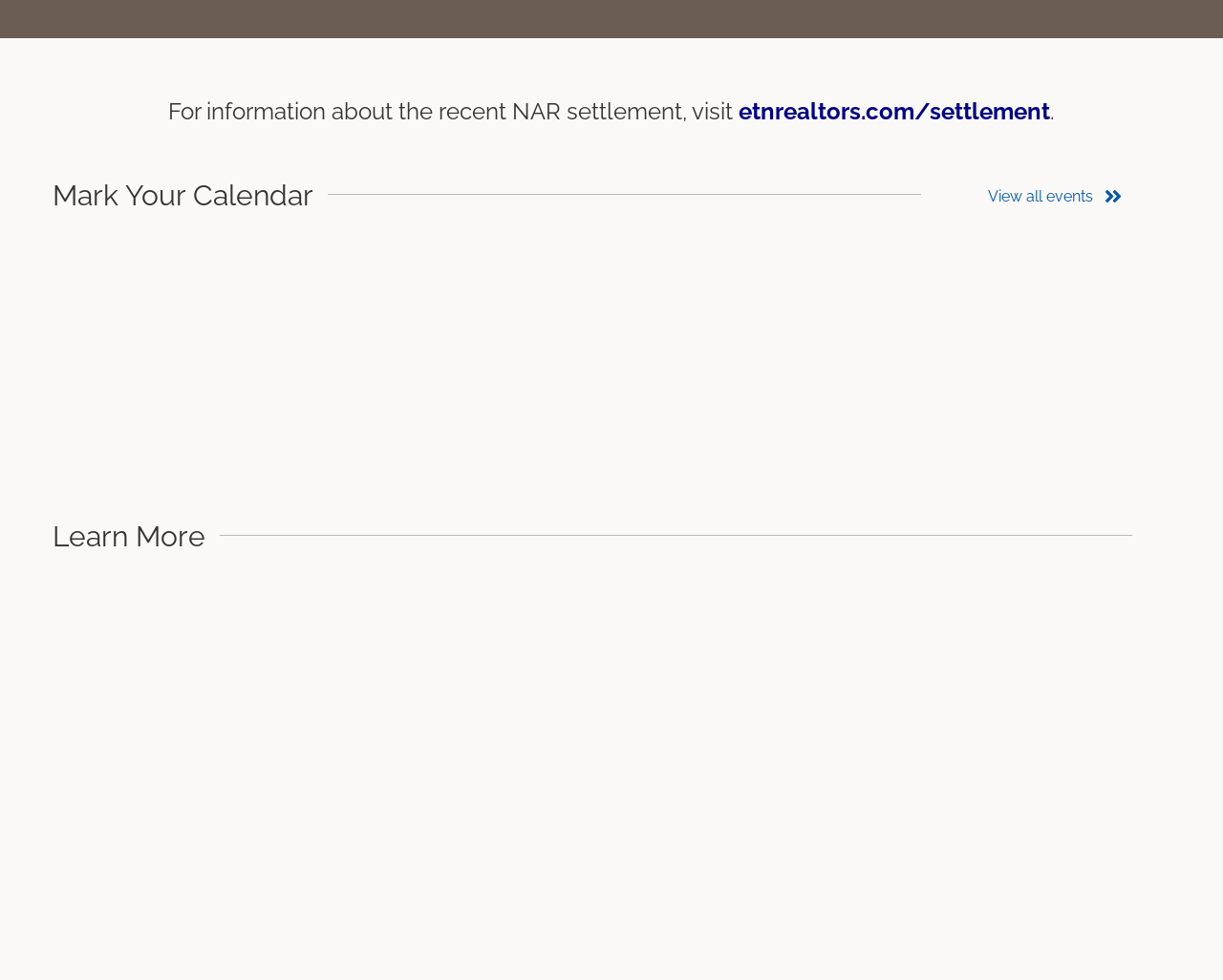How many events are listed on the webpage?
Look at the image and respond with a one-word or short phrase answer.

5